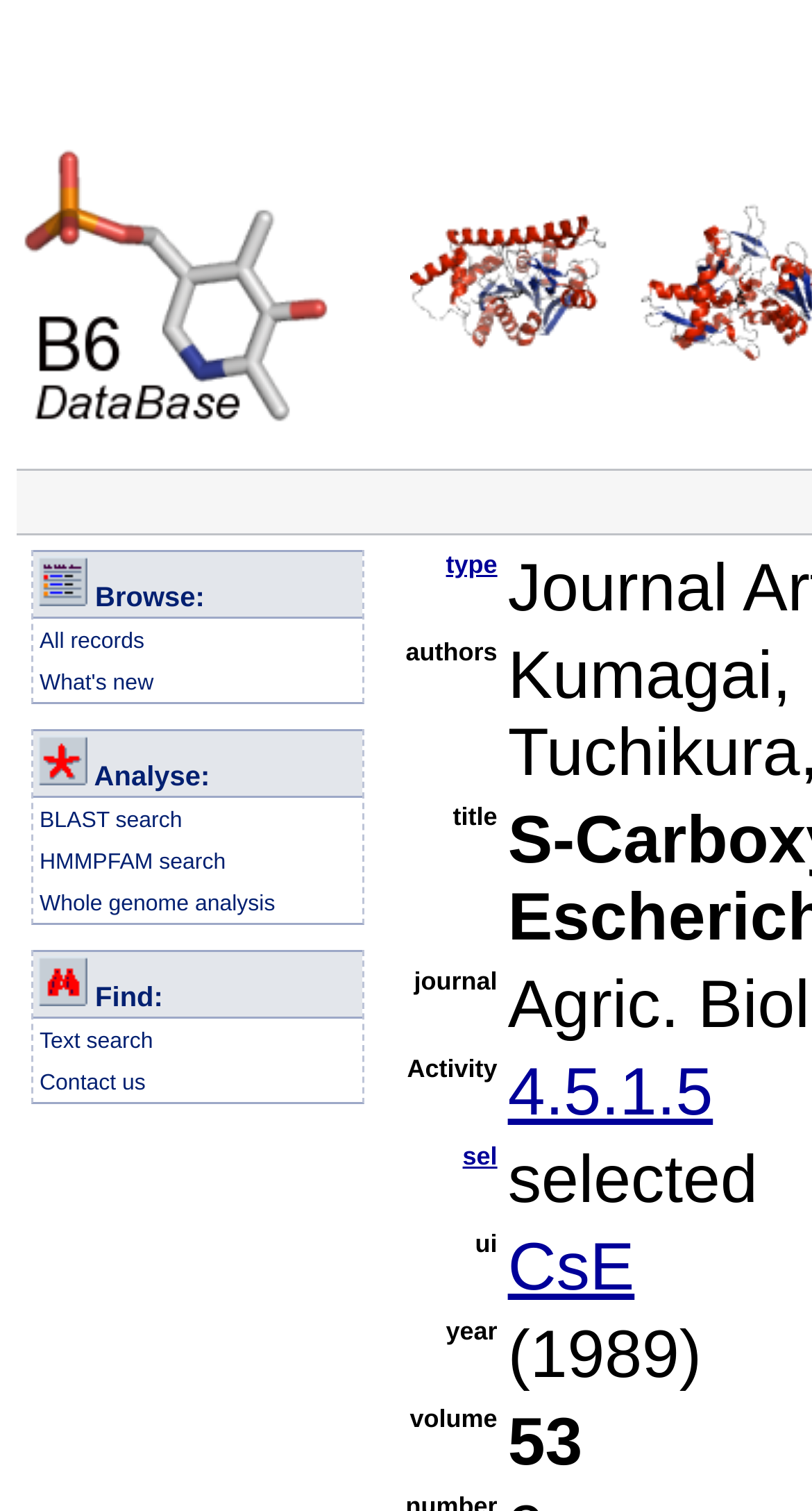Answer the following query concisely with a single word or phrase:
What is the first option in the 'browse' section?

All records